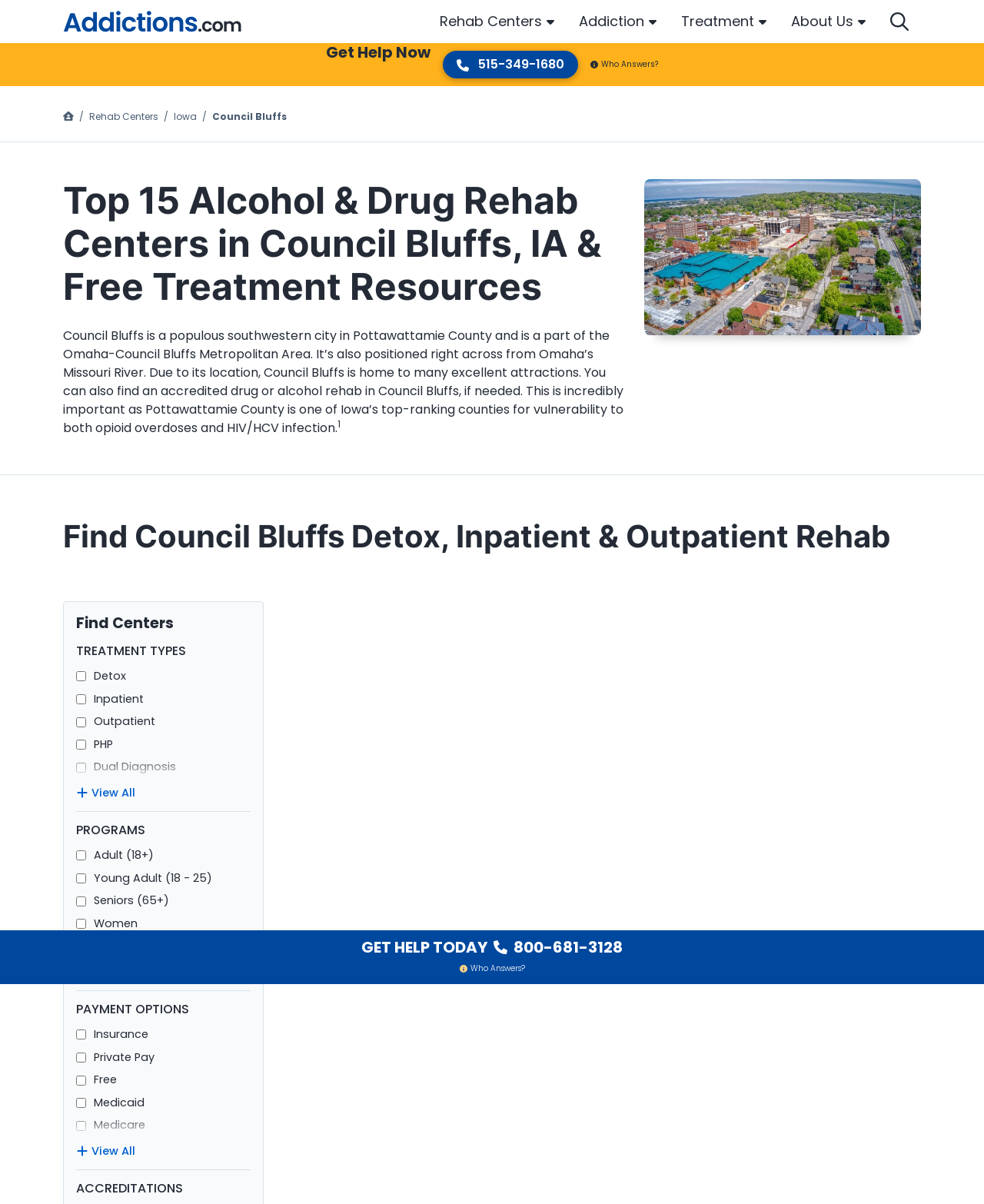Can you find the bounding box coordinates for the element that needs to be clicked to execute this instruction: "Get help today by calling 800-681-3128"? The coordinates should be given as four float numbers between 0 and 1, i.e., [left, top, right, bottom].

[0.0, 0.773, 1.0, 0.798]